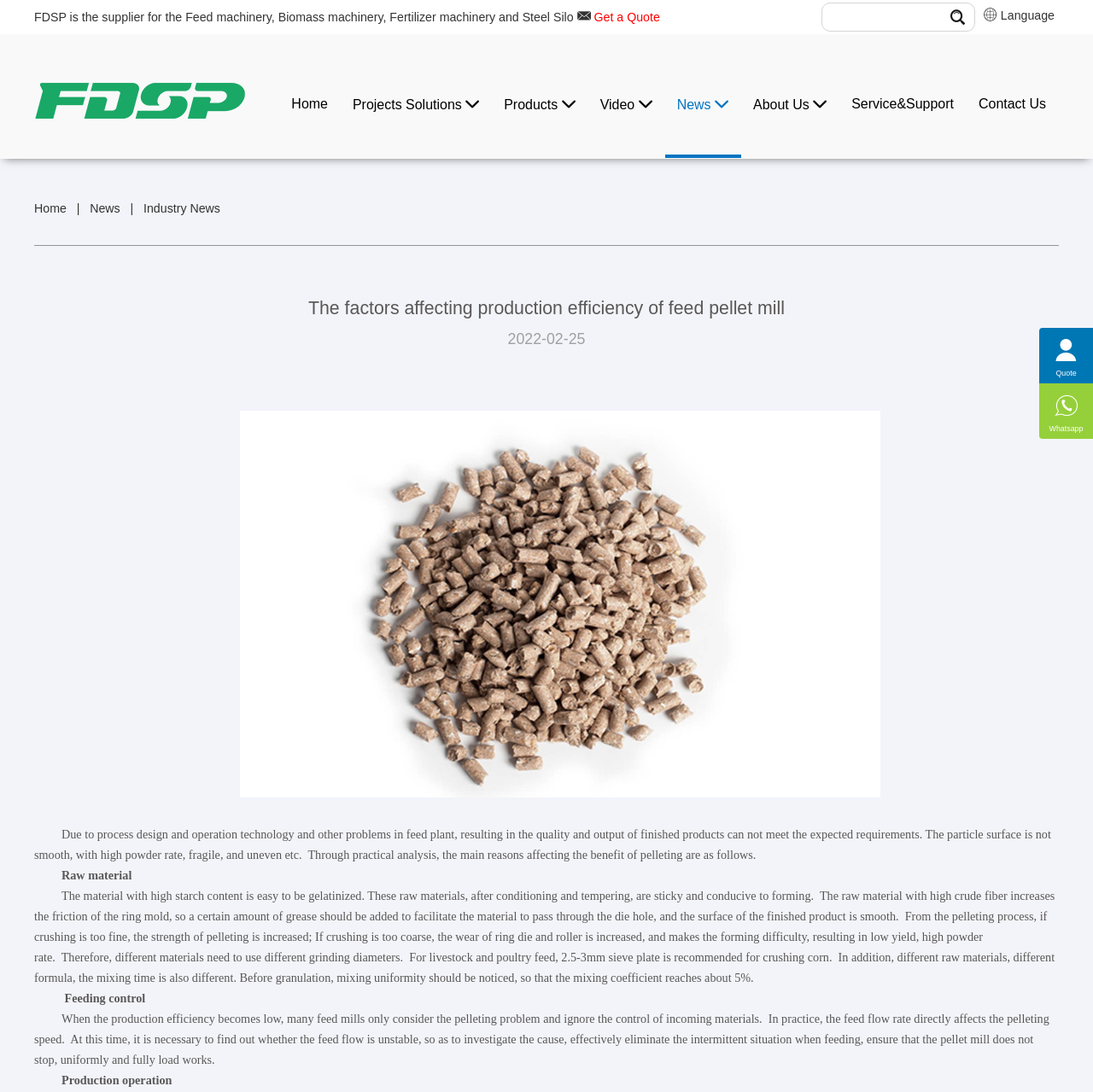Describe all significant elements and features of the webpage.

The webpage is about the factors affecting production efficiency of feed pellet mills. At the top, there is a logo of FDSP, a supplier for feed machinery, biomass machinery, fertilizer machinery, and steel silo, accompanied by a link to get a quote. Below the logo, there is a navigation menu with links to Home, Projects Solutions, Products, Video, News, About Us, Service&Support, and Contact Us.

On the left side, there is a secondary navigation menu with links to Home and News. Below the navigation menus, there is a heading that repeats the title of the webpage. Next to the heading, there is a date, "2022-02-25".

The main content of the webpage is divided into sections, each with a subheading. The first section discusses the problems in feed plants, resulting in low-quality and low-output finished products. The text explains that the particle surface is not smooth, with high powder rate, fragile, and uneven.

Below this section, there is an image related to the topic. The next section discusses the main reasons affecting the benefit of pelleting, with subheadings for Raw material, Feeding control, and Production operation. Each subheading is followed by a detailed explanation of the factors affecting production efficiency.

On the right side of the webpage, there are two buttons, one for getting a quote and another for contacting via WhatsApp. At the bottom of the webpage, there is a language selection option.